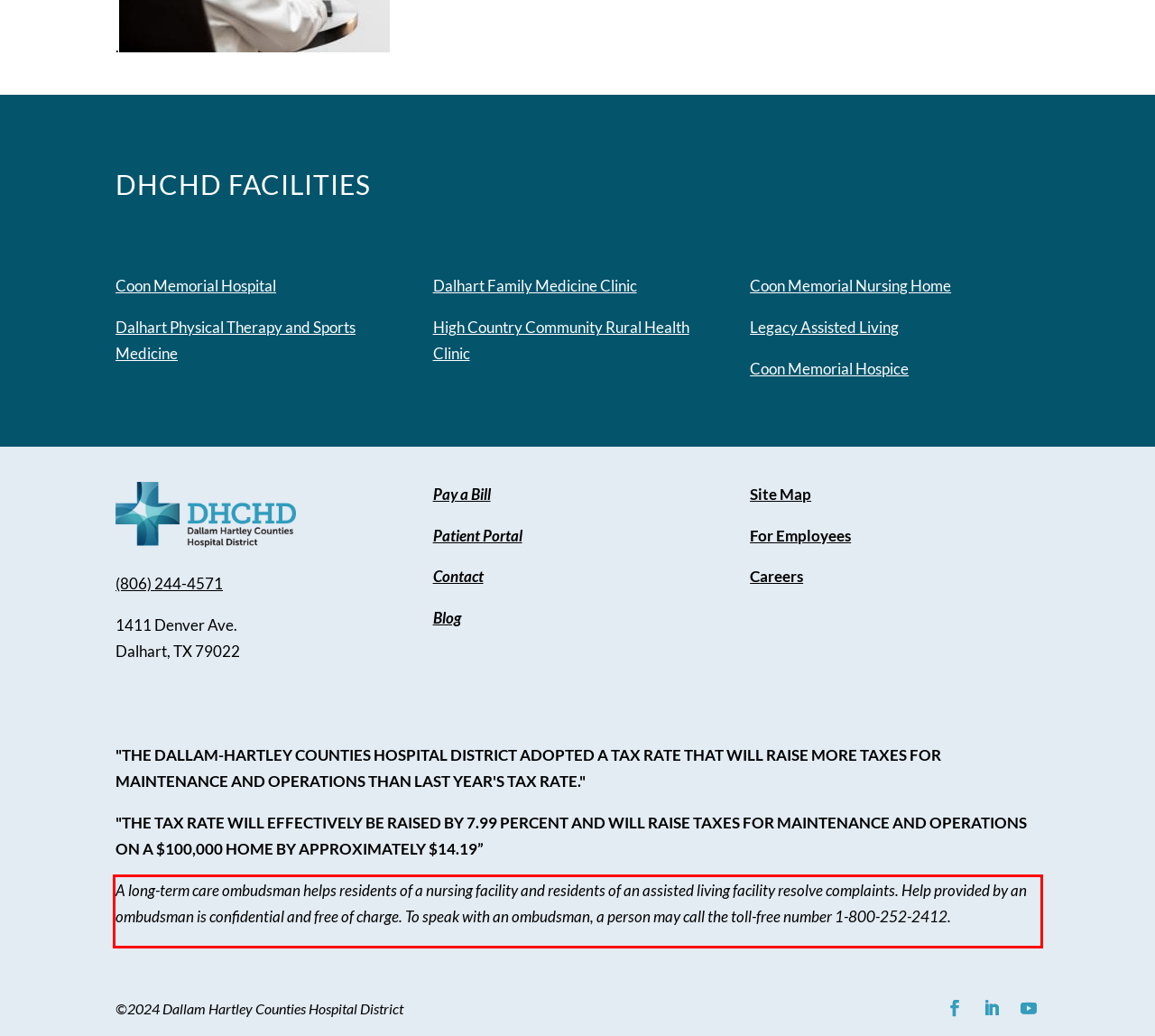There is a UI element on the webpage screenshot marked by a red bounding box. Extract and generate the text content from within this red box.

A long-term care ombudsman helps residents of a nursing facility and residents of an assisted living facility resolve complaints. Help provided by an ombudsman is confidential and free of charge. To speak with an ombudsman, a person may call the toll-free number 1-800-252-2412.